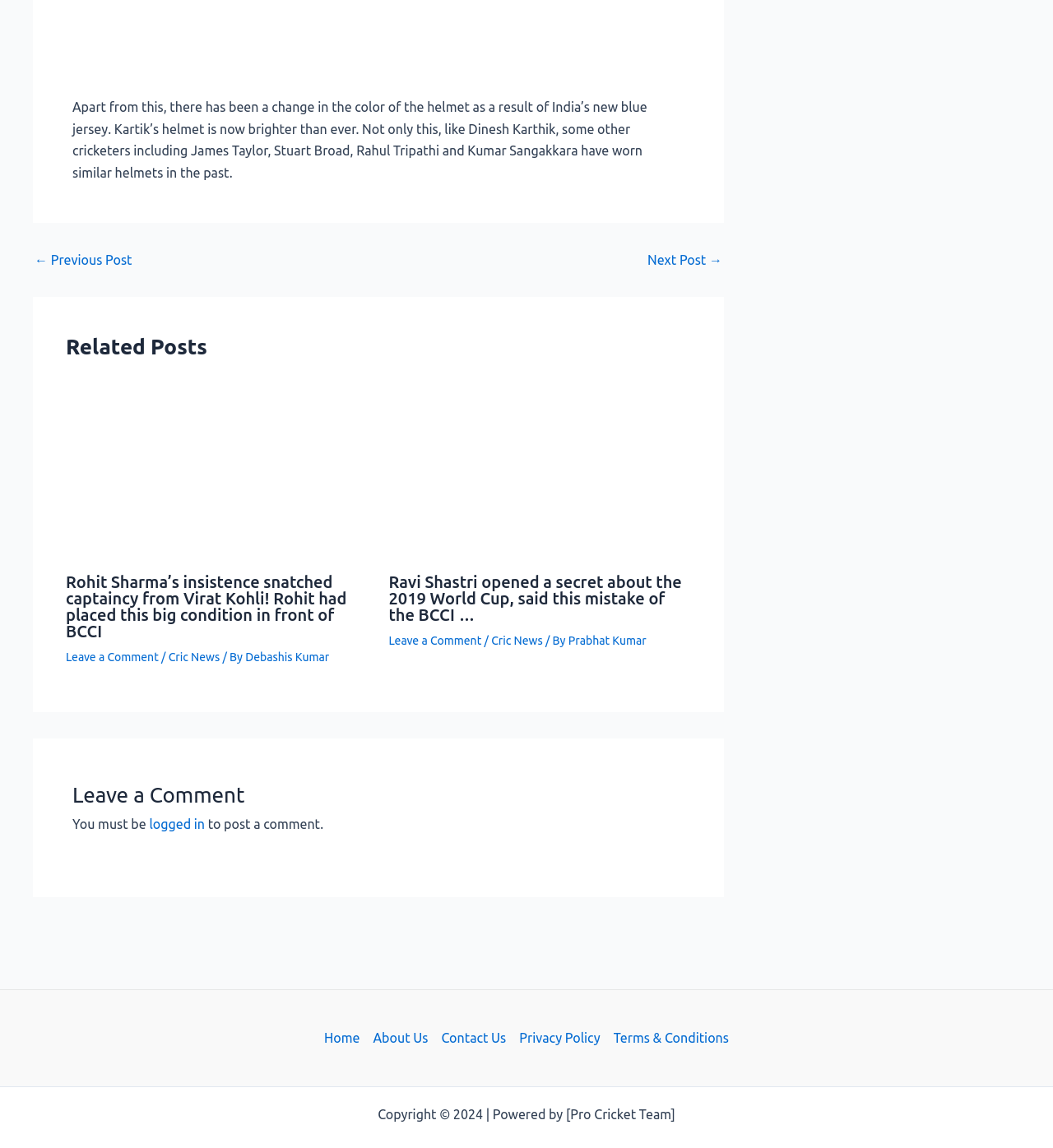Locate the UI element described by Terms & Conditions and provide its bounding box coordinates. Use the format (top-left x, top-left y, bottom-right x, bottom-right y) with all values as floating point numbers between 0 and 1.

[0.576, 0.895, 0.692, 0.914]